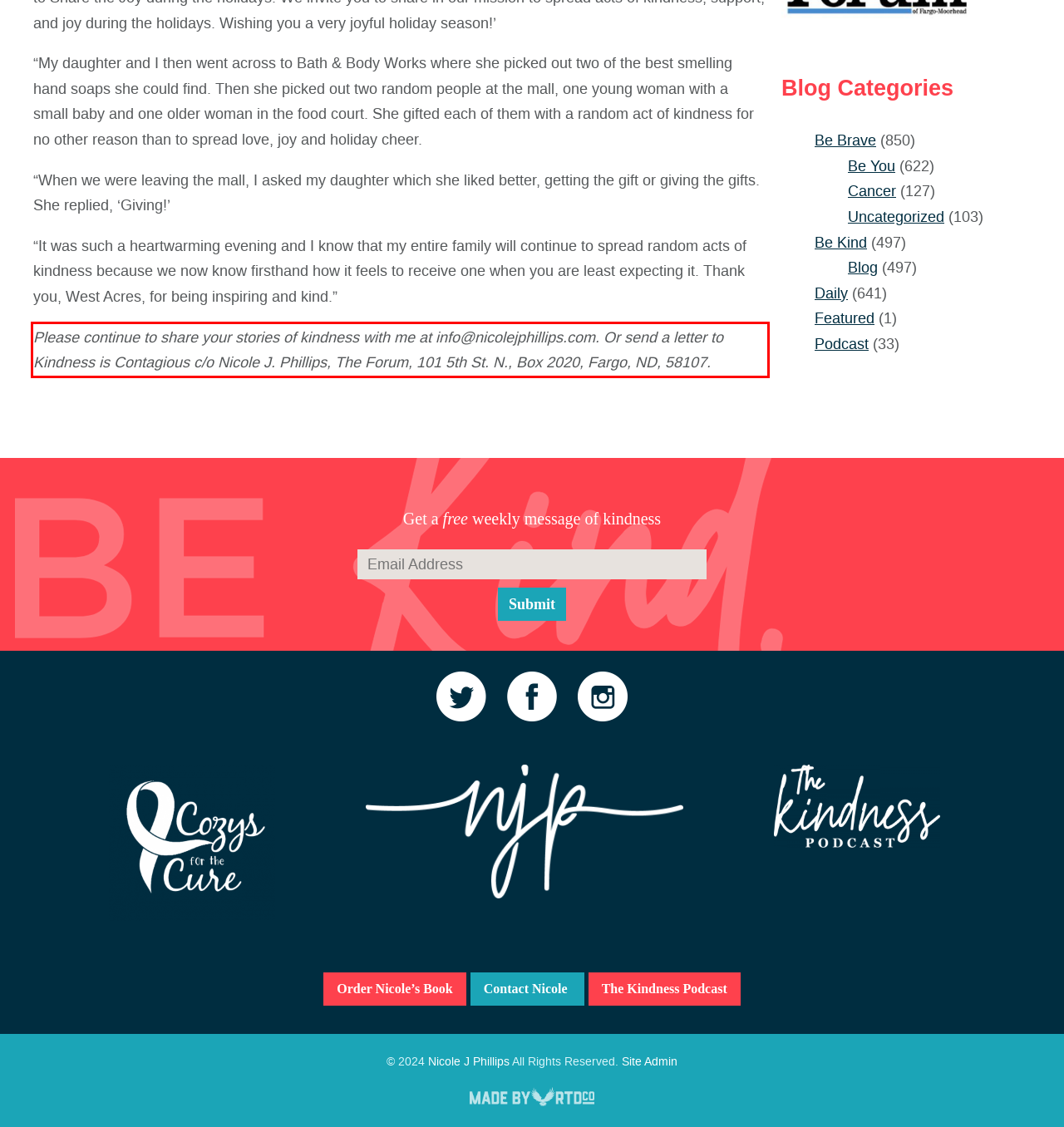You are given a screenshot with a red rectangle. Identify and extract the text within this red bounding box using OCR.

Please continue to share your stories of kindness with me at info@nicolejphillips.com. Or send a letter to Kindness is Contagious c/o Nicole J. Phillips, The Forum, 101 5th St. N., Box 2020, Fargo, ND, 58107.